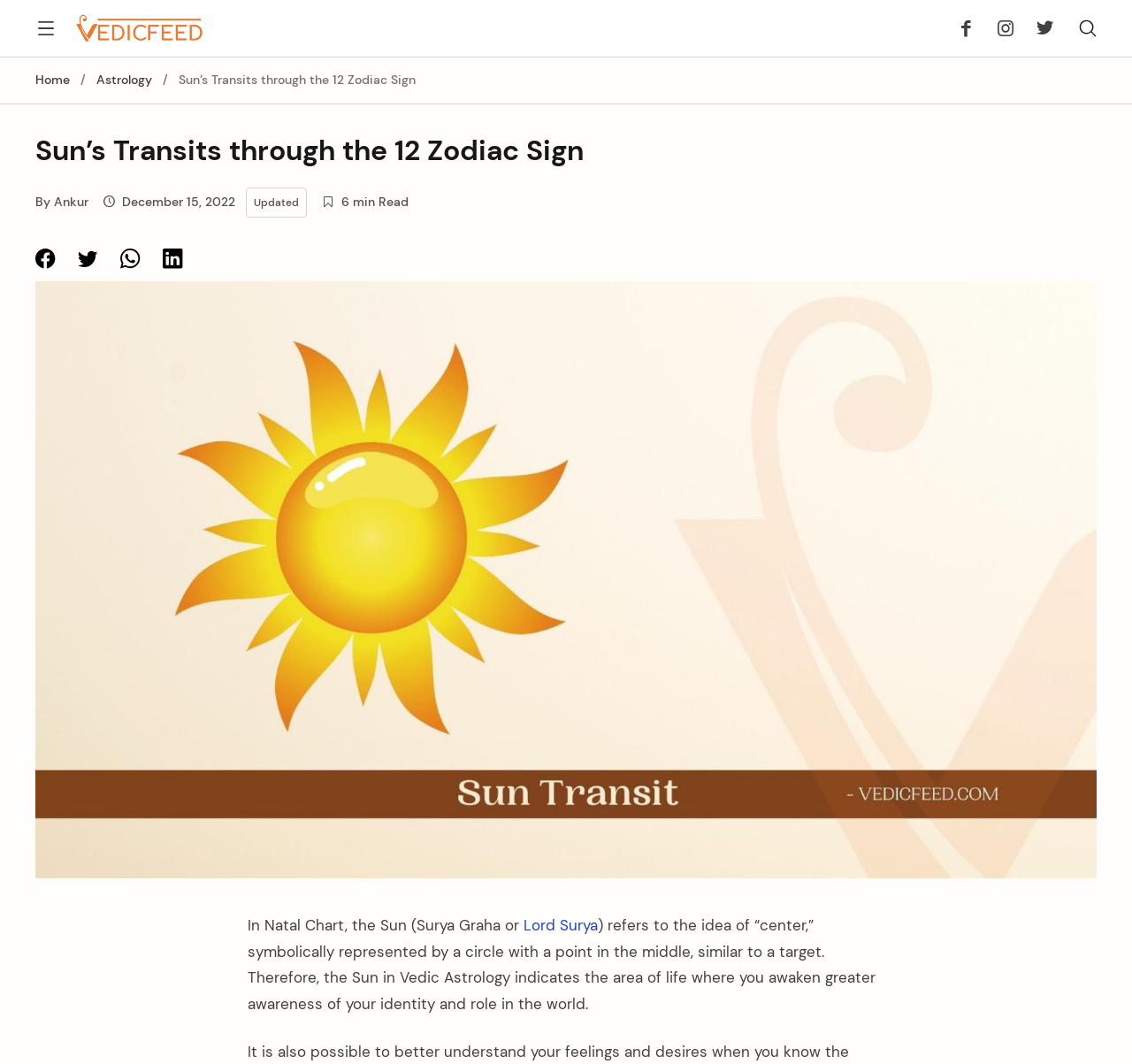Please determine the bounding box coordinates of the element to click in order to execute the following instruction: "View the image of Sun Transit". The coordinates should be four float numbers between 0 and 1, specified as [left, top, right, bottom].

[0.031, 0.264, 0.969, 0.826]